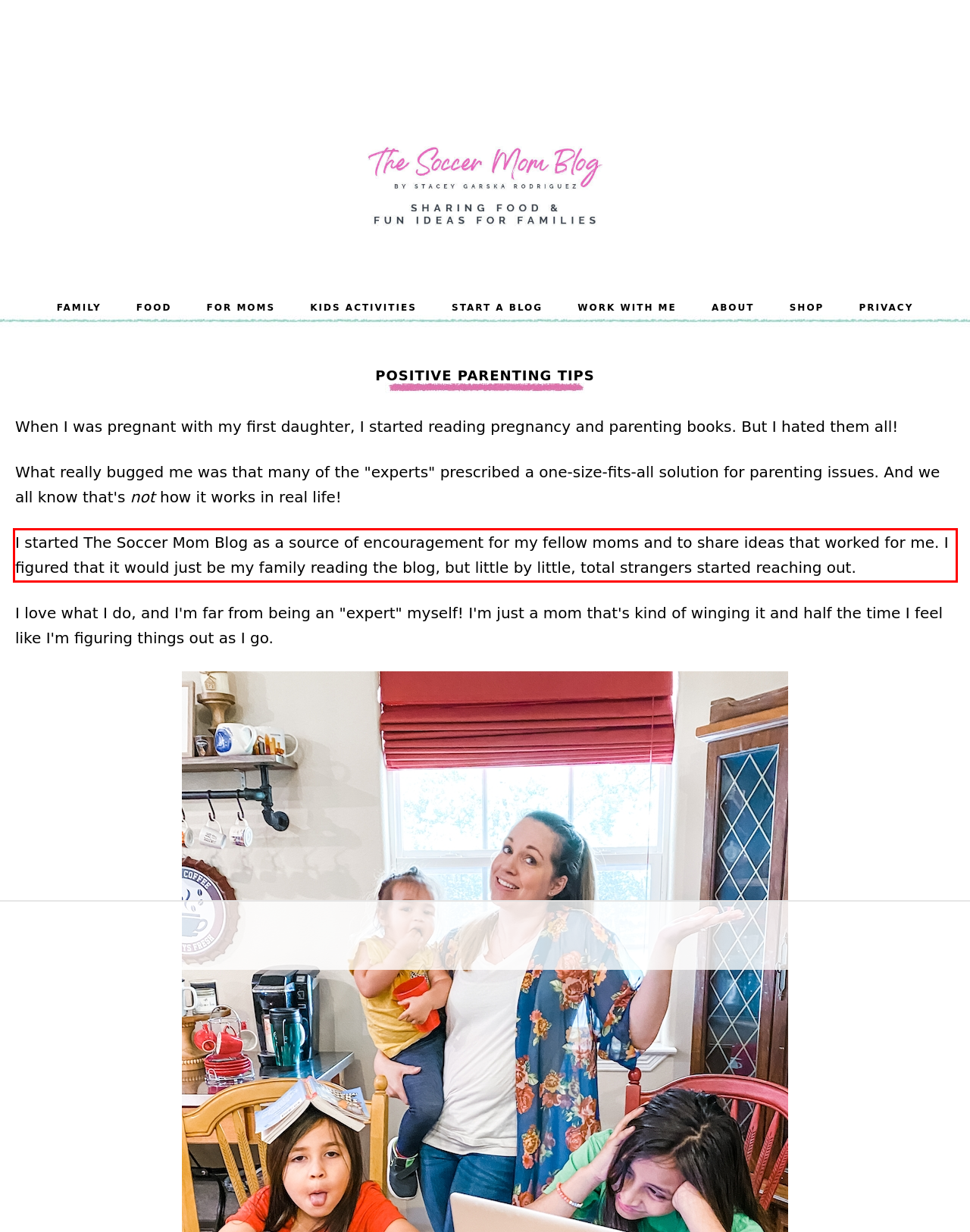Please recognize and transcribe the text located inside the red bounding box in the webpage image.

I started The Soccer Mom Blog as a source of encouragement for my fellow moms and to share ideas that worked for me. I figured that it would just be my family reading the blog, but little by little, total strangers started reaching out.